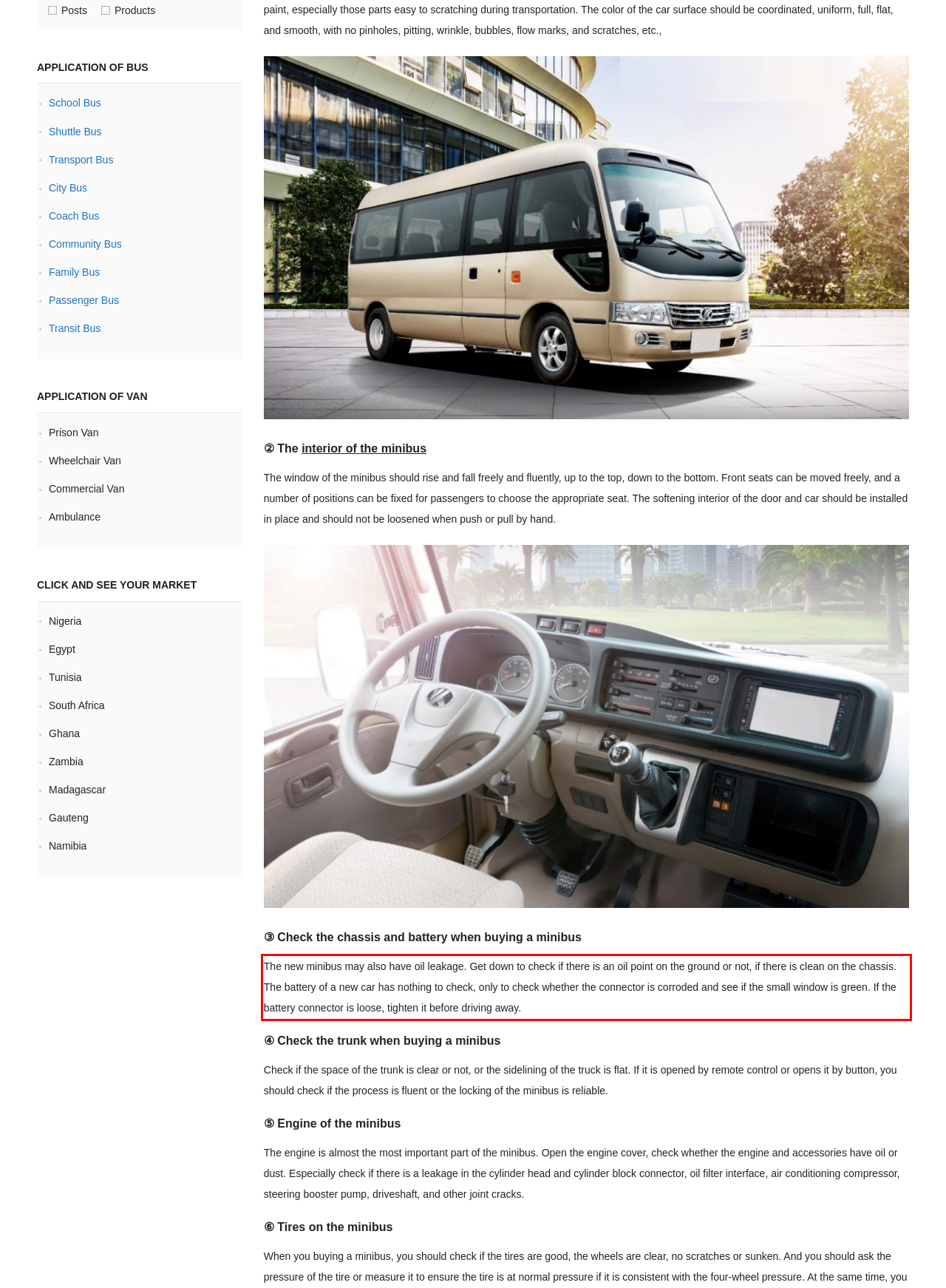Please extract the text content from the UI element enclosed by the red rectangle in the screenshot.

The new minibus may also have oil leakage. Get down to check if there is an oil point on the ground or not, if there is clean on the chassis. The battery of a new car has nothing to check, only to check whether the connector is corroded and see if the small window is green. If the battery connector is loose, tighten it before driving away.